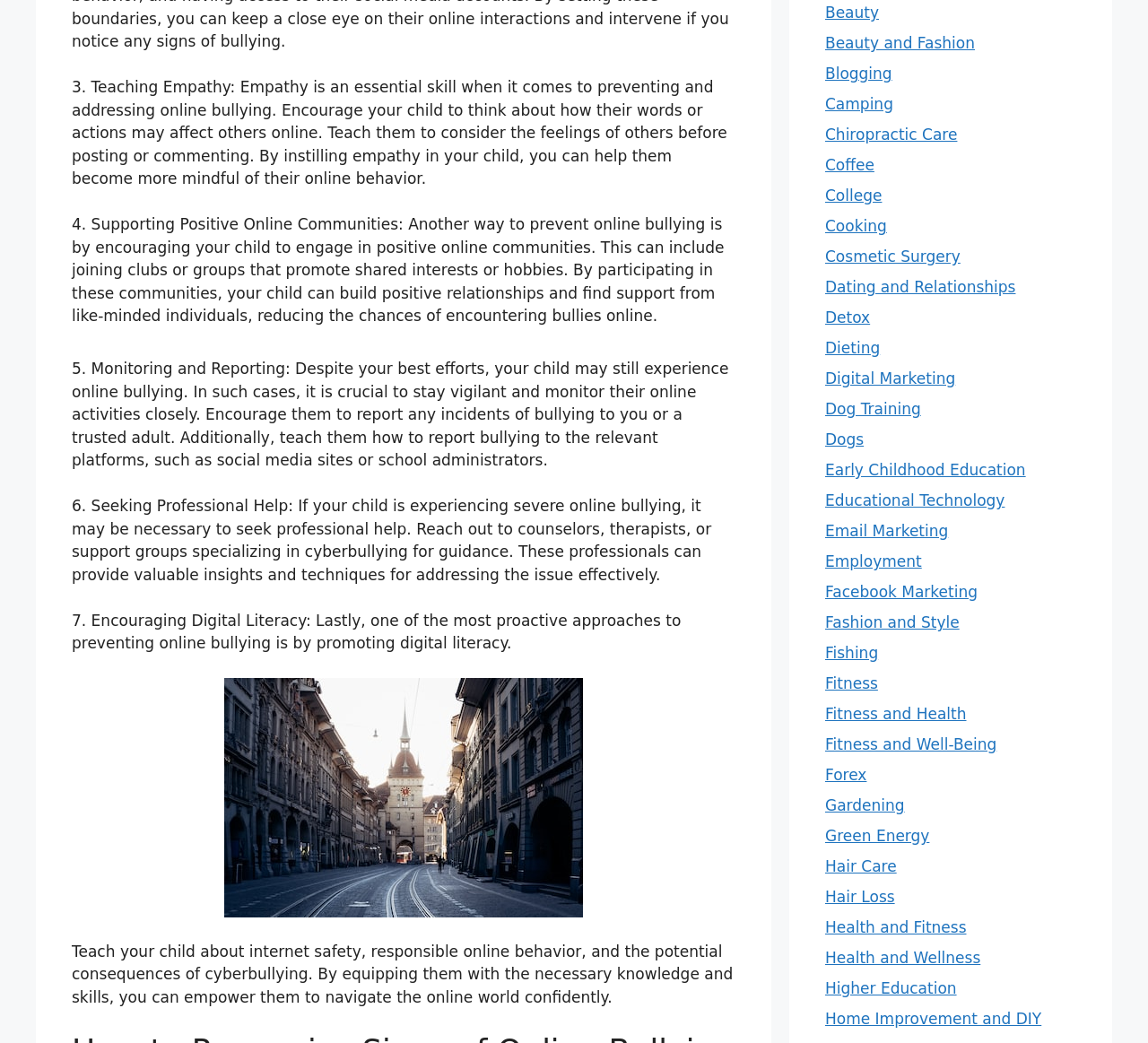Could you provide the bounding box coordinates for the portion of the screen to click to complete this instruction: "Click on the 'Parenting approaches for managing online bullying' image"?

[0.195, 0.65, 0.508, 0.88]